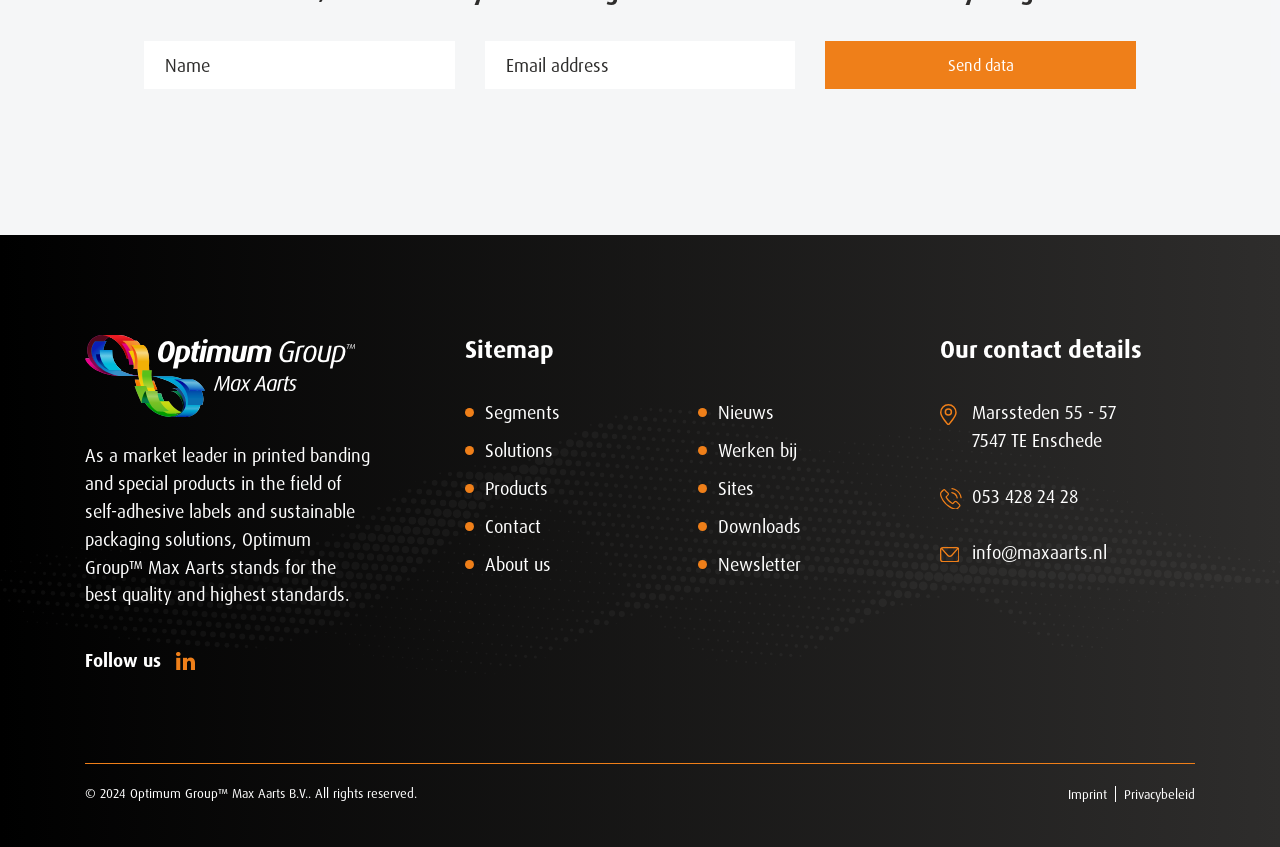What is the company name?
Answer the question in as much detail as possible.

The company name can be found in the image description of the logo at the top of the page, which says 'Optimum Group Max Aarts, Zelfklevende etiketten, Linerless etiketten, Flexibele verpakking, Verpakkingsoplossingen'.